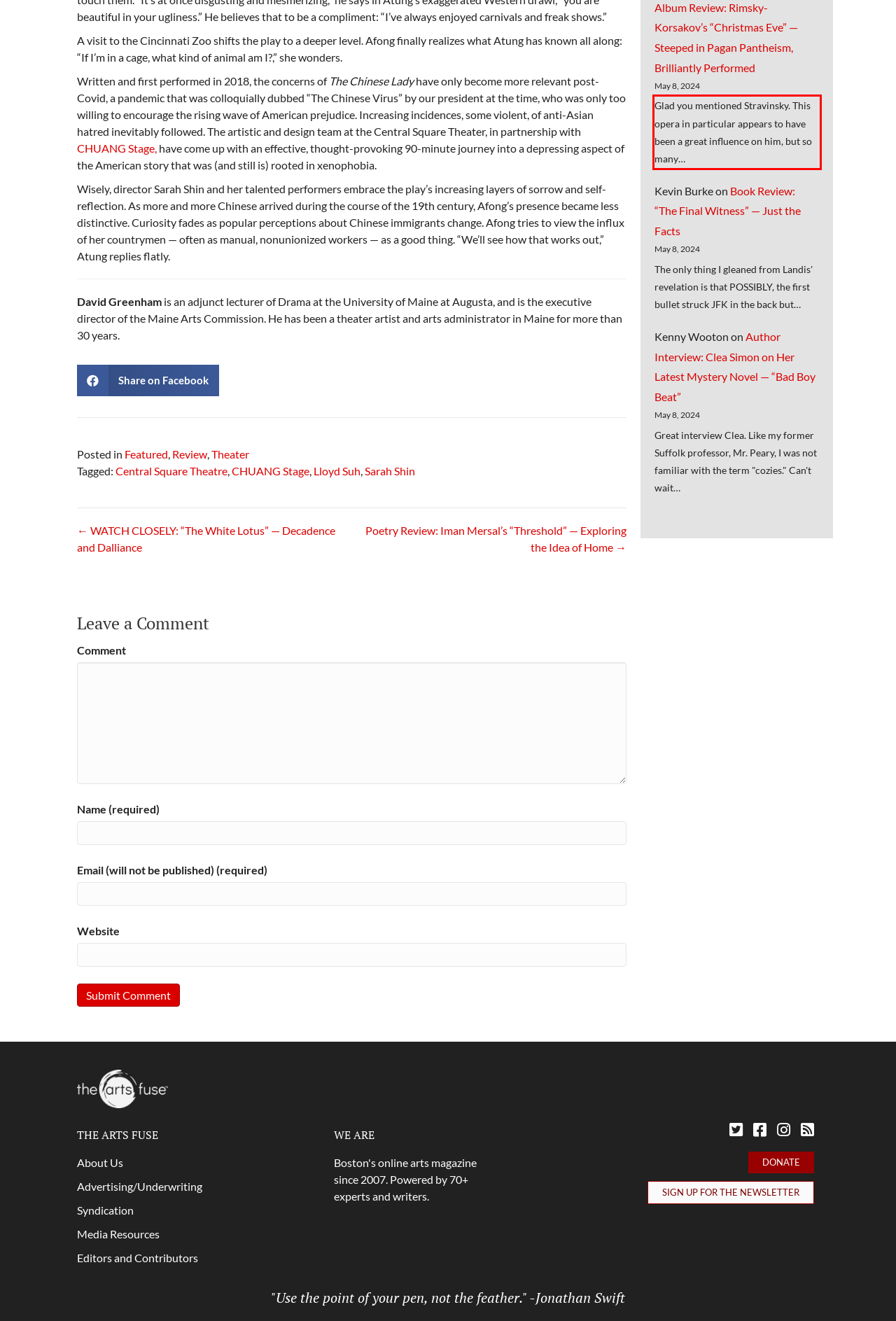Using the provided screenshot of a webpage, recognize the text inside the red rectangle bounding box by performing OCR.

Glad you mentioned Stravinsky. This opera in particular appears to have been a great influence on him, but so many…